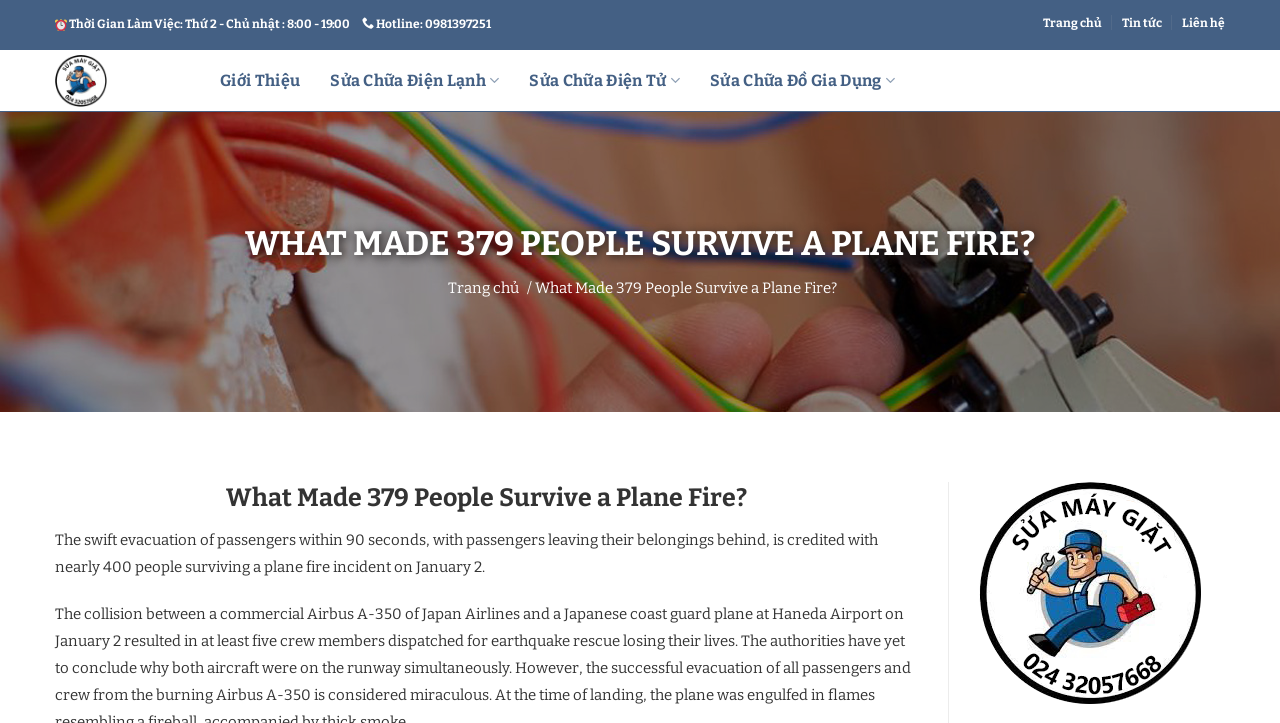What type of services does the website offer?
Look at the image and respond with a single word or a short phrase.

Repair services